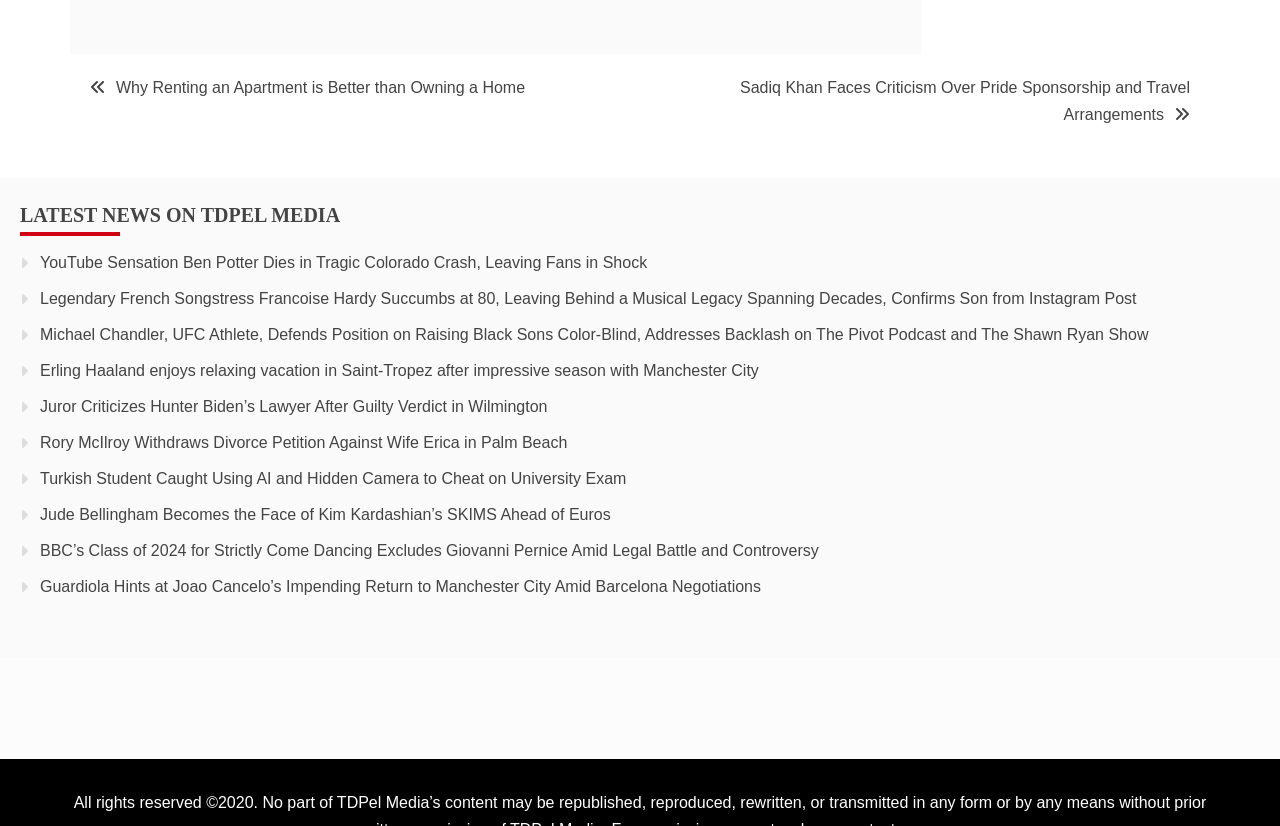Find and specify the bounding box coordinates that correspond to the clickable region for the instruction: "Read the article about Guardiola's hint on Joao Cancelo's return to Manchester City".

[0.031, 0.7, 0.595, 0.72]